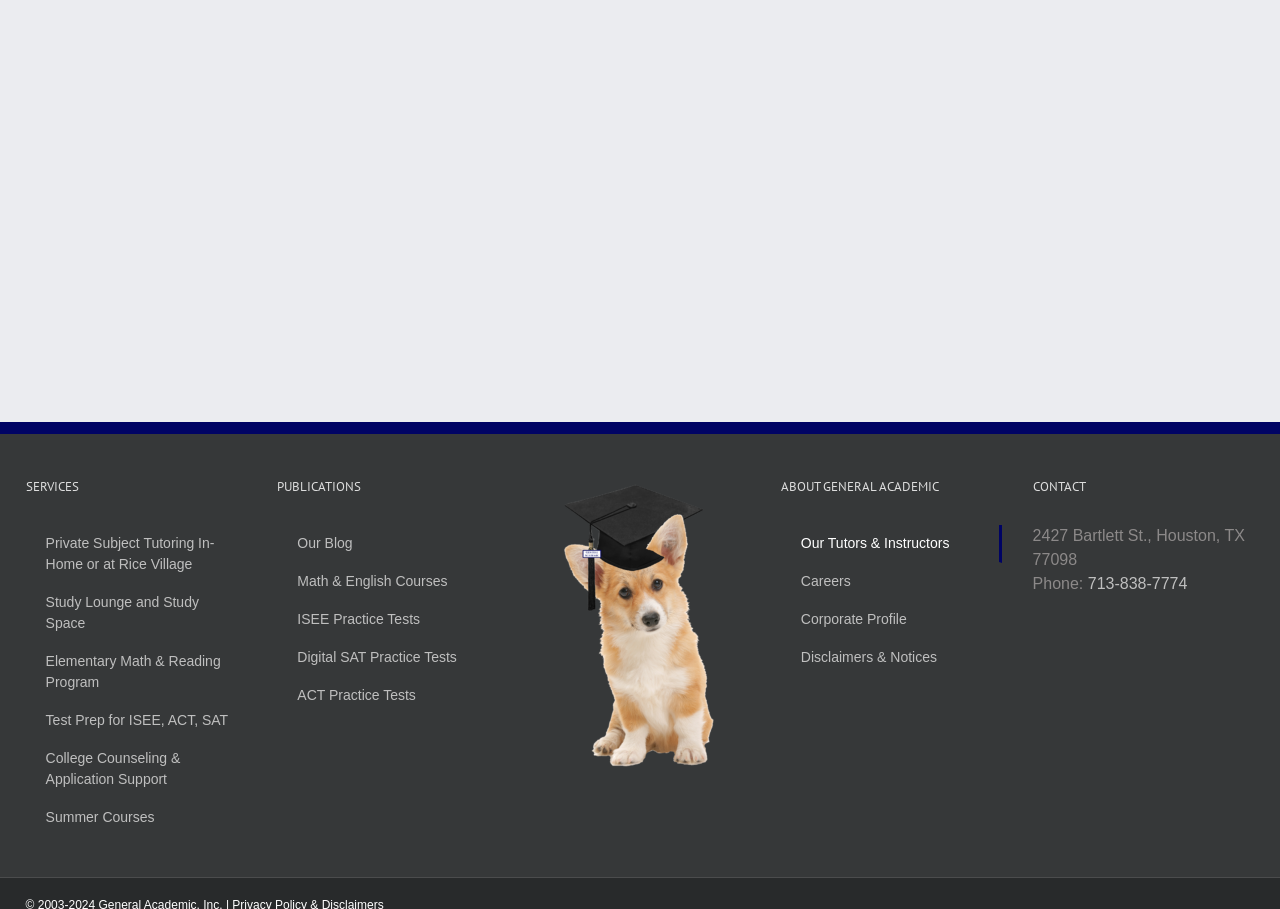Can you pinpoint the bounding box coordinates for the clickable element required for this instruction: "View Our Blog"? The coordinates should be four float numbers between 0 and 1, i.e., [left, top, right, bottom].

[0.217, 0.578, 0.389, 0.62]